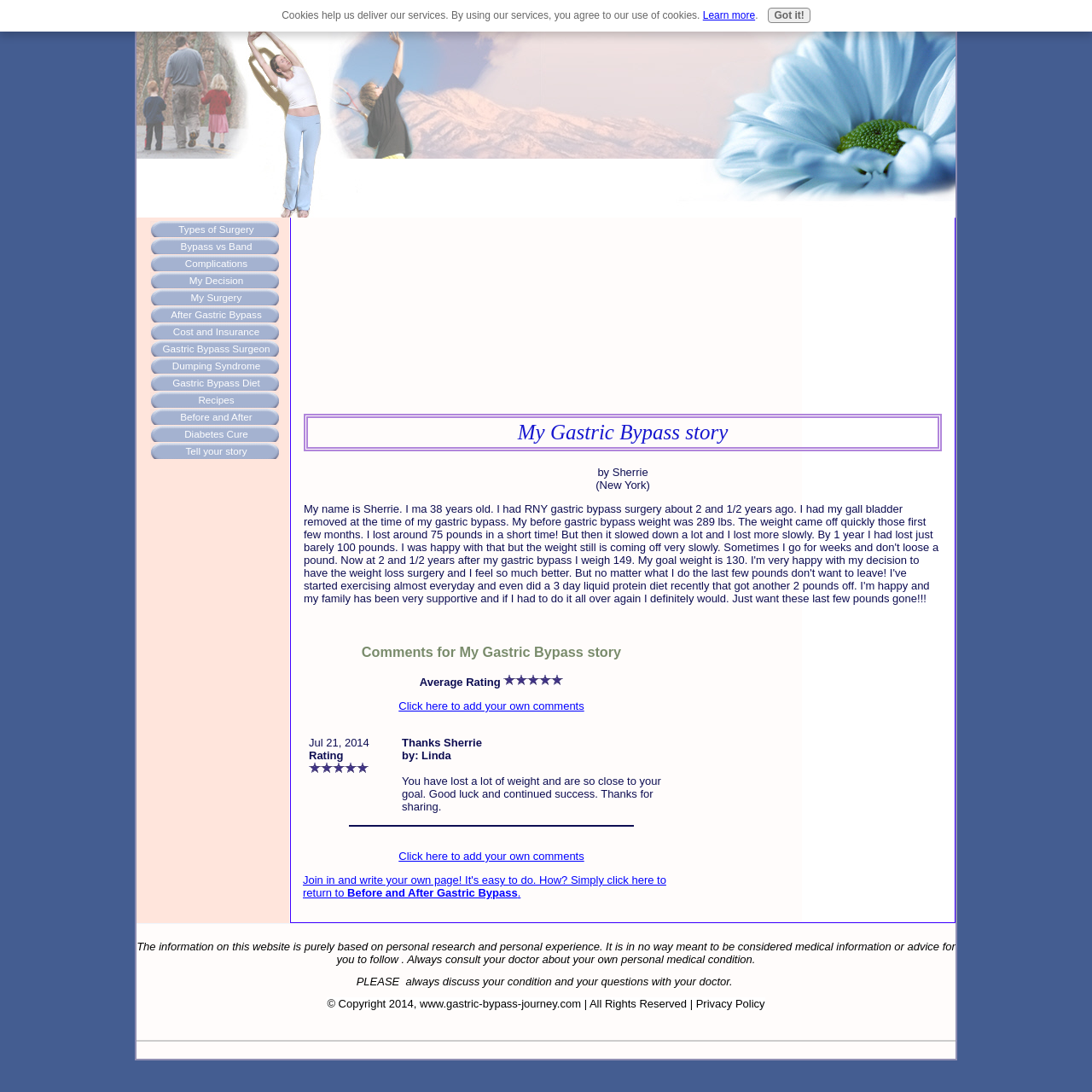Find the bounding box coordinates of the clickable region needed to perform the following instruction: "Click on the 'Share on Facebook' link". The coordinates should be provided as four float numbers between 0 and 1, i.e., [left, top, right, bottom].

None